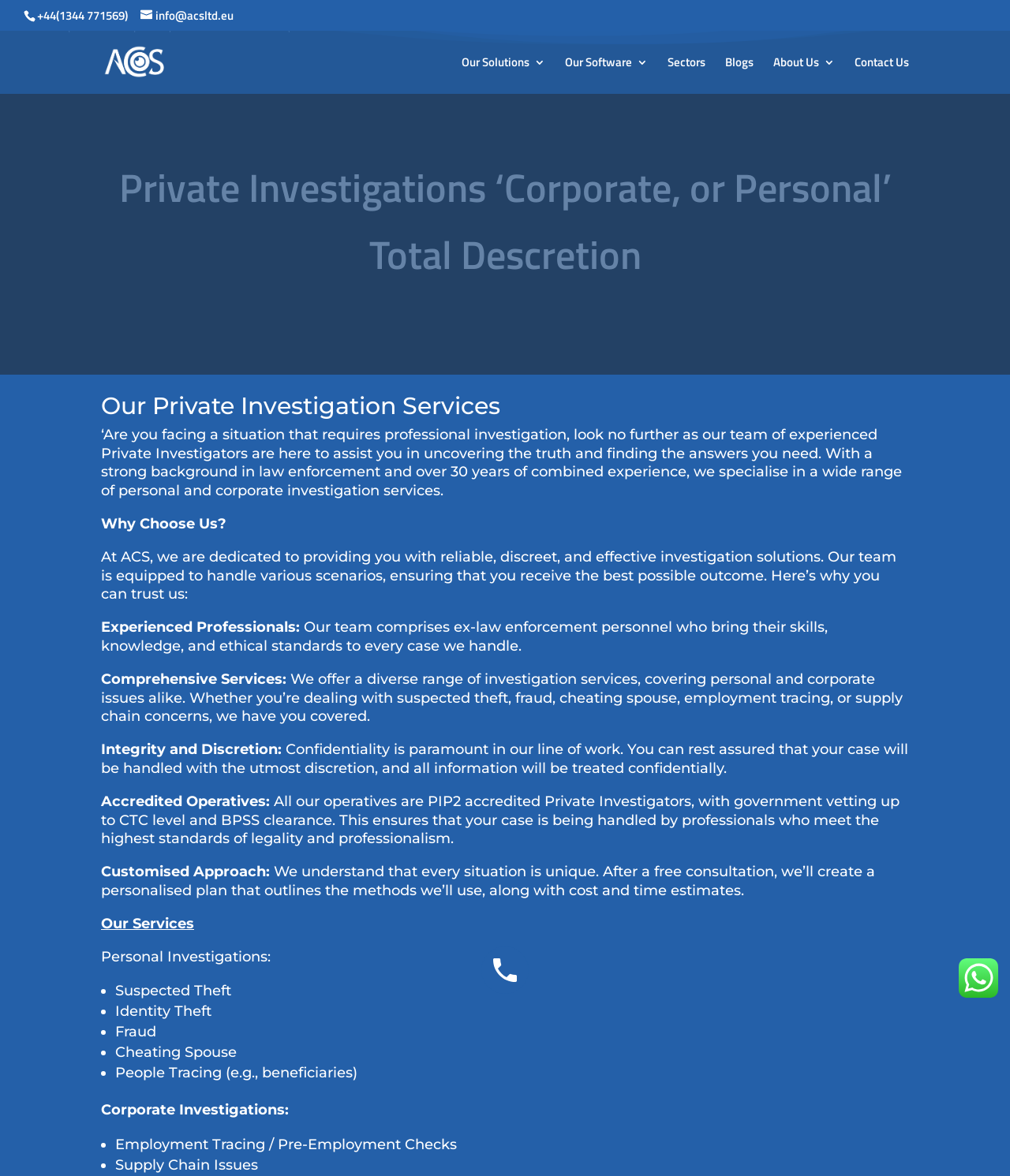What services does ACS Ltd provide?
Based on the image content, provide your answer in one word or a short phrase.

Private Investigation Services